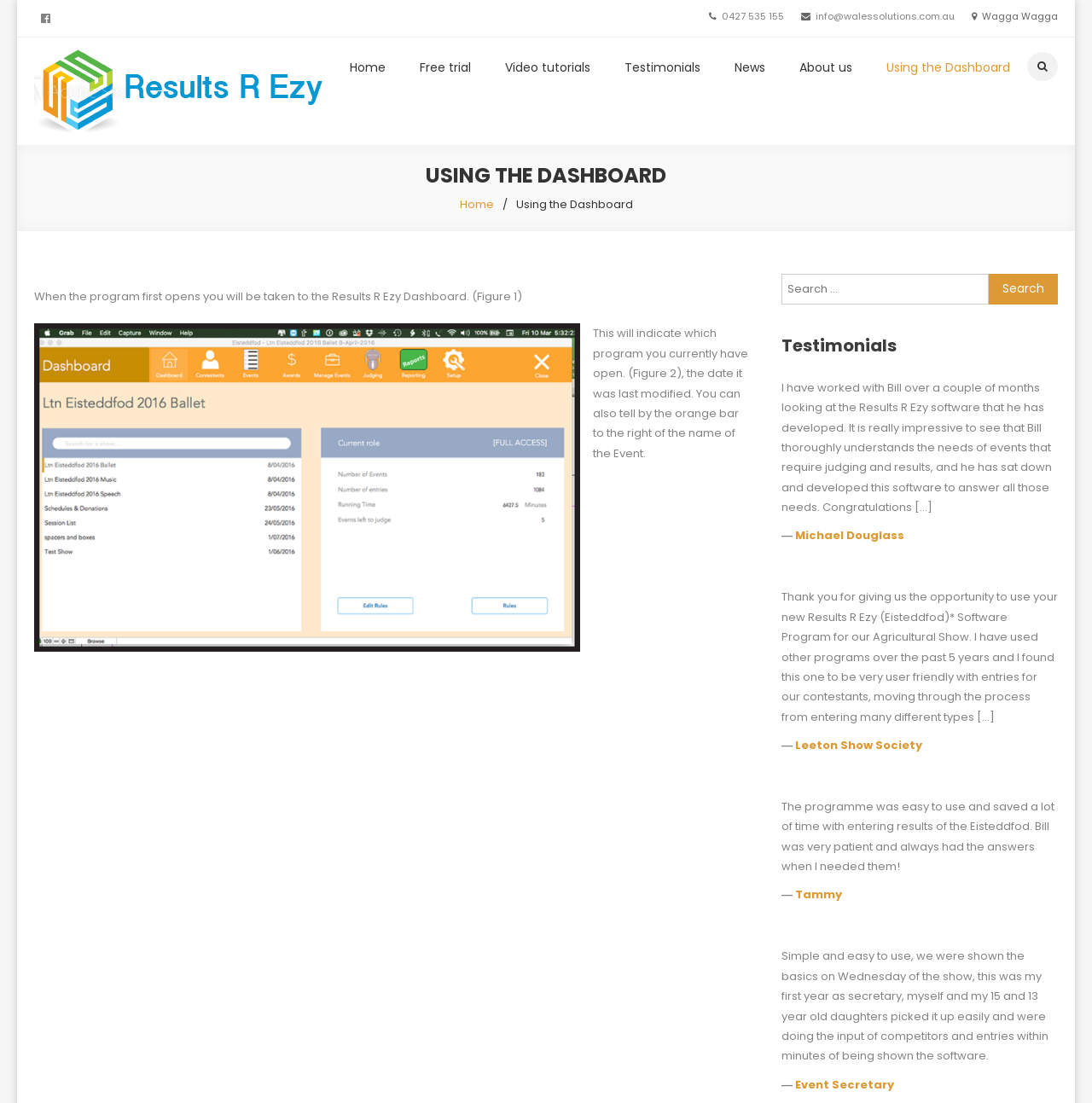Who is the developer of the RESULTS R EZY software?
Please provide a comprehensive answer based on the information in the image.

I found the answer by reading the testimonials on the webpage, which mention 'Bill' as the developer of the software. Specifically, one of the testimonials states 'I have worked with Bill over a couple of months looking at the Results R Ezy software that he has developed.'